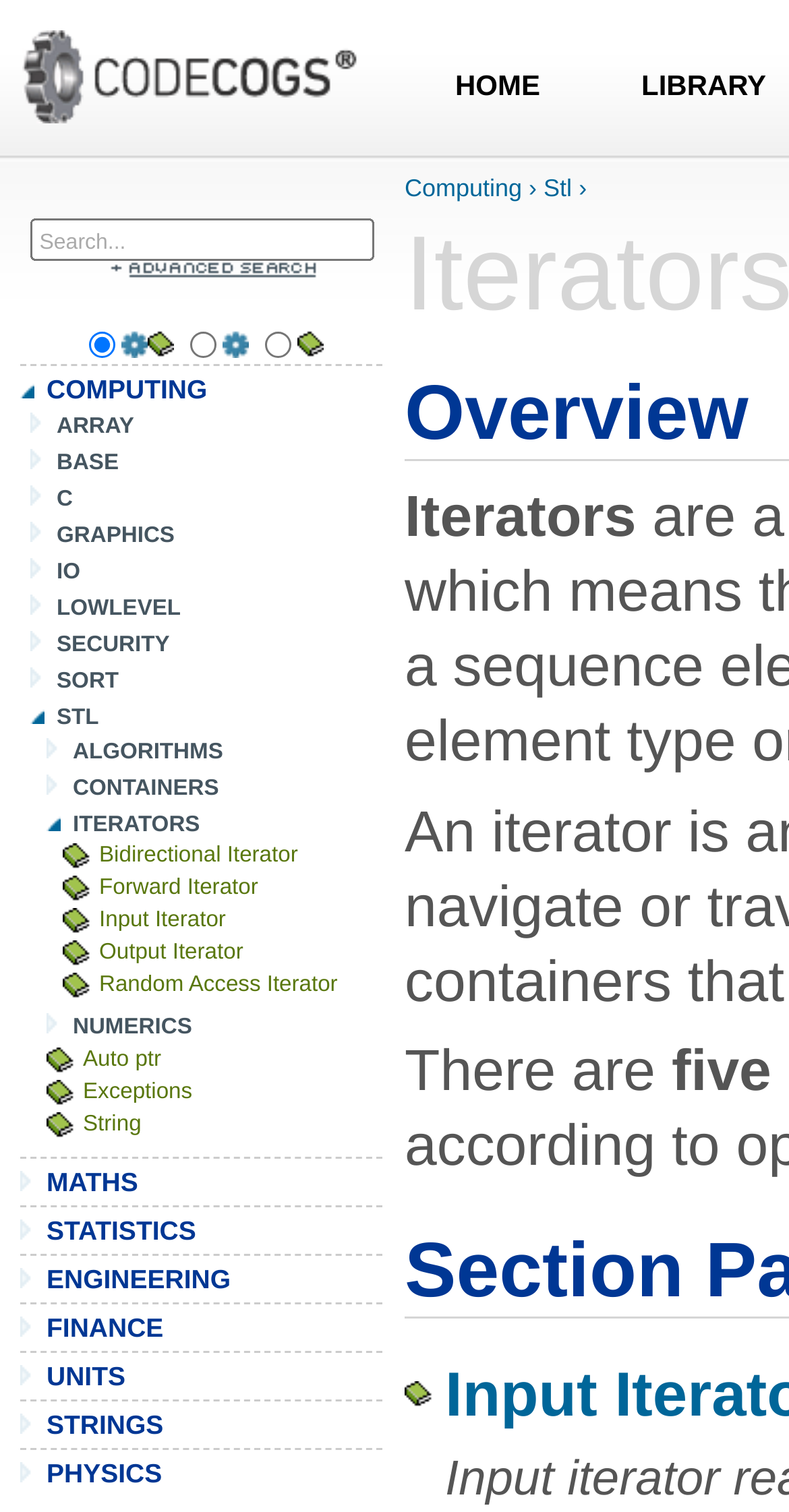Refer to the image and provide an in-depth answer to the question: 
What is the search function for?

The search function is located at the top of the webpage, and its purpose is to search for text. This can be inferred from the placeholder text 'search text' inside the search box.